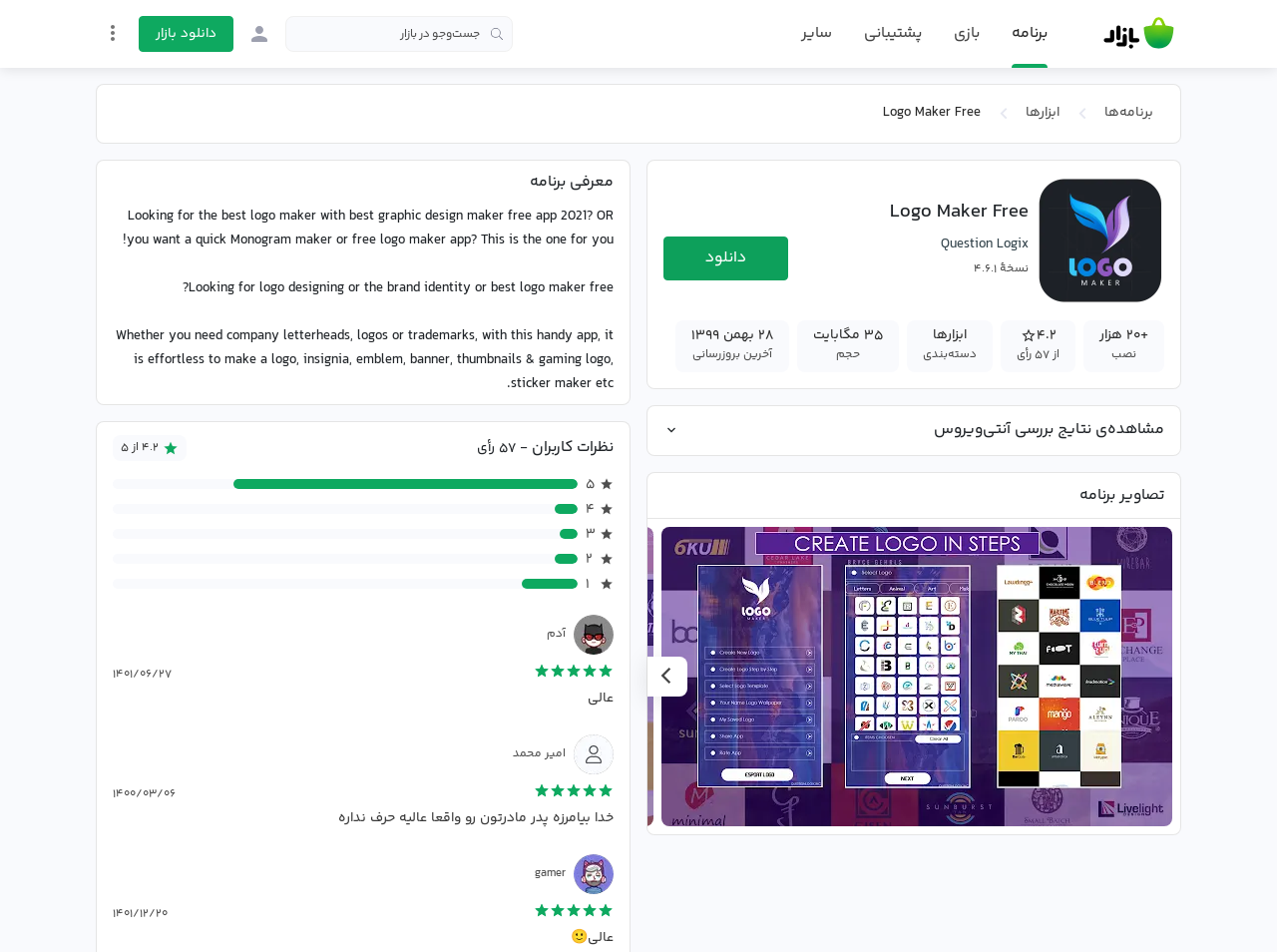Can you determine the bounding box coordinates of the area that needs to be clicked to fulfill the following instruction: "Search in the market"?

[0.223, 0.017, 0.402, 0.055]